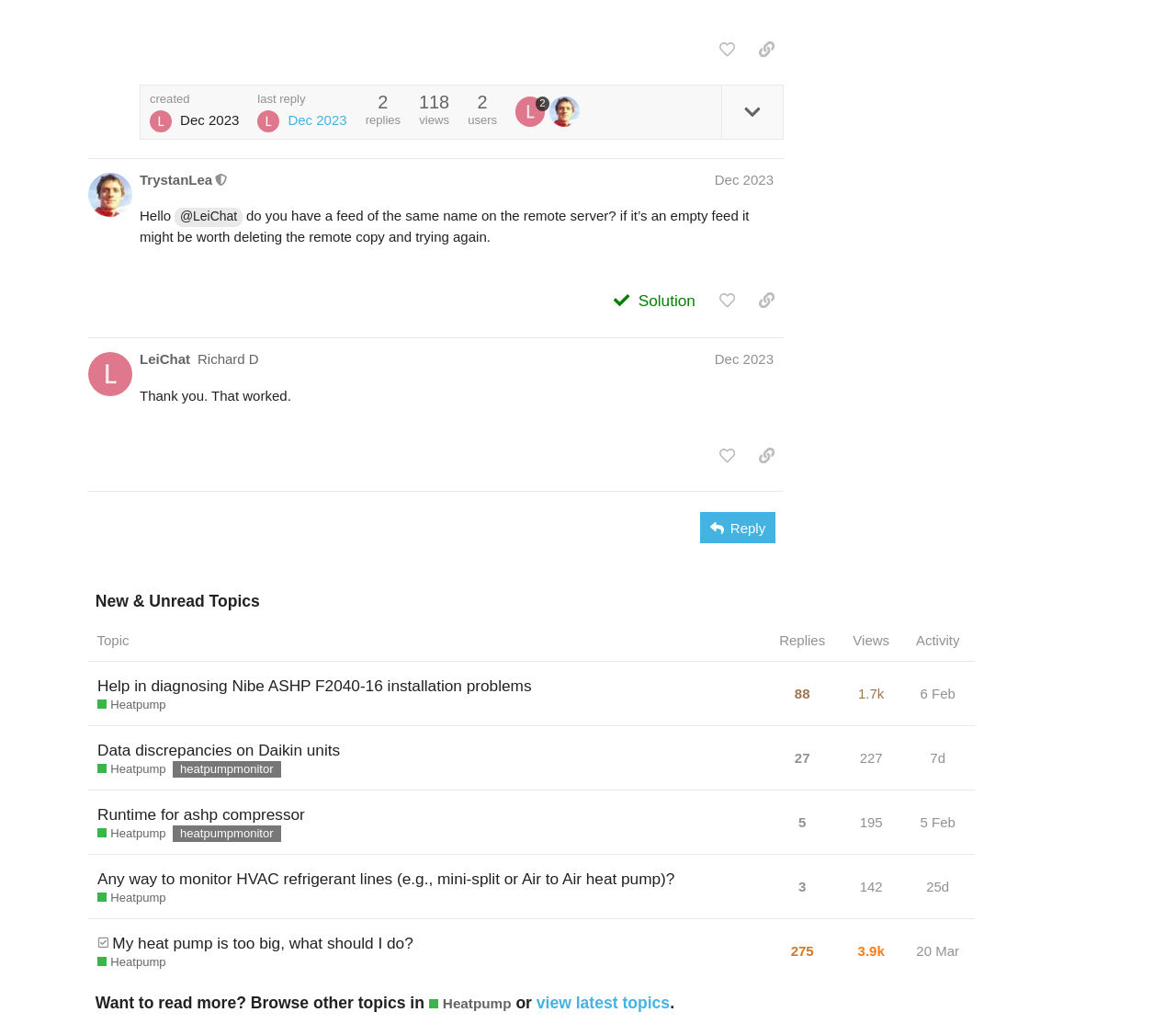Please specify the bounding box coordinates in the format (top-left x, top-left y, bottom-right x, bottom-right y), with all values as floating point numbers between 0 and 1. Identify the bounding box of the UI element described by: title="like this post"

[0.604, 0.426, 0.633, 0.456]